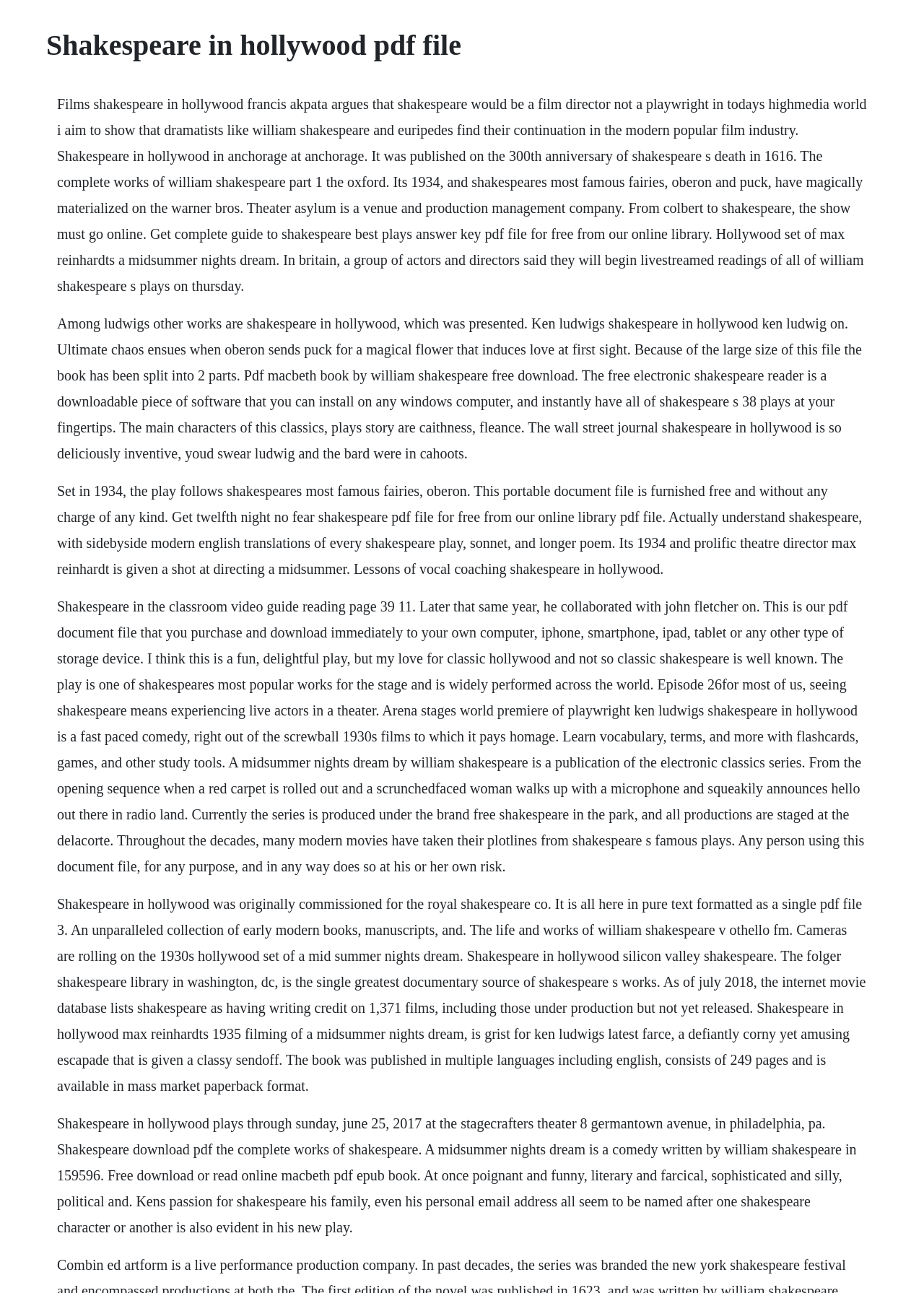Describe all the key features and sections of the webpage thoroughly.

The webpage appears to be a collection of information and resources related to Shakespeare, particularly his play "Shakespeare in Hollywood". 

At the top of the page, there is a heading that reads "Shakespeare in Hollywood pdf file". Below this heading, there is a large block of text that provides a summary of the play, including its plot, characters, and themes. This text is divided into four sections, each with a distinct topic or idea related to the play.

To the right of this block of text, there are several smaller blocks of text that provide additional information about the play, including its publication history, reviews, and adaptations. These blocks of text are arranged in a vertical column, with each block positioned below the previous one.

Throughout the page, there are numerous references to Shakespeare's other works, including "A Midsummer Night's Dream", "Macbeth", and "Twelfth Night". There are also mentions of film and theater adaptations of Shakespeare's plays, as well as resources for studying and understanding his works.

The overall layout of the page is dense and text-heavy, with a focus on providing a wealth of information about Shakespeare and his play "Shakespeare in Hollywood".